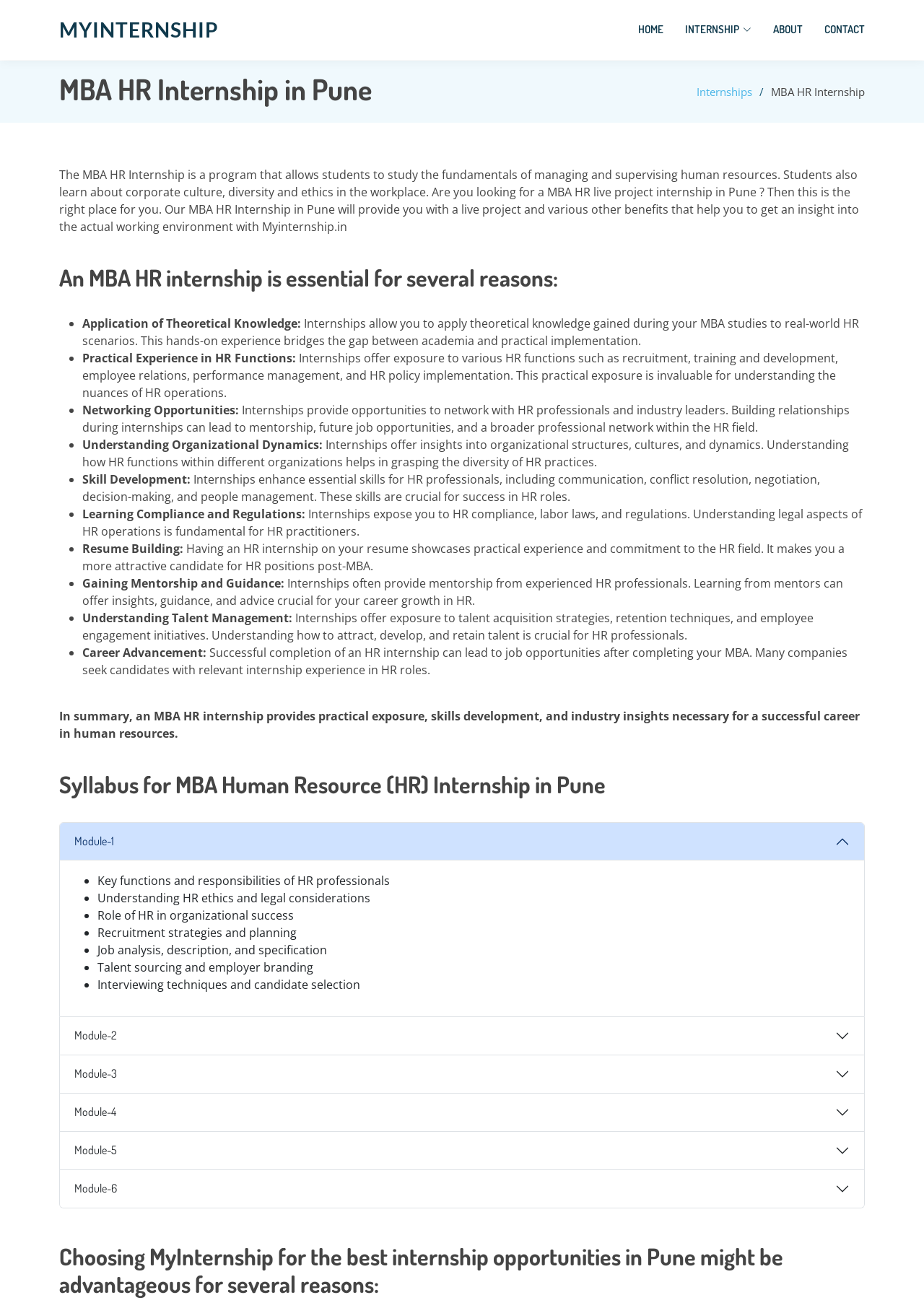Could you provide the bounding box coordinates for the portion of the screen to click to complete this instruction: "Expand Module-1"?

[0.065, 0.629, 0.935, 0.658]